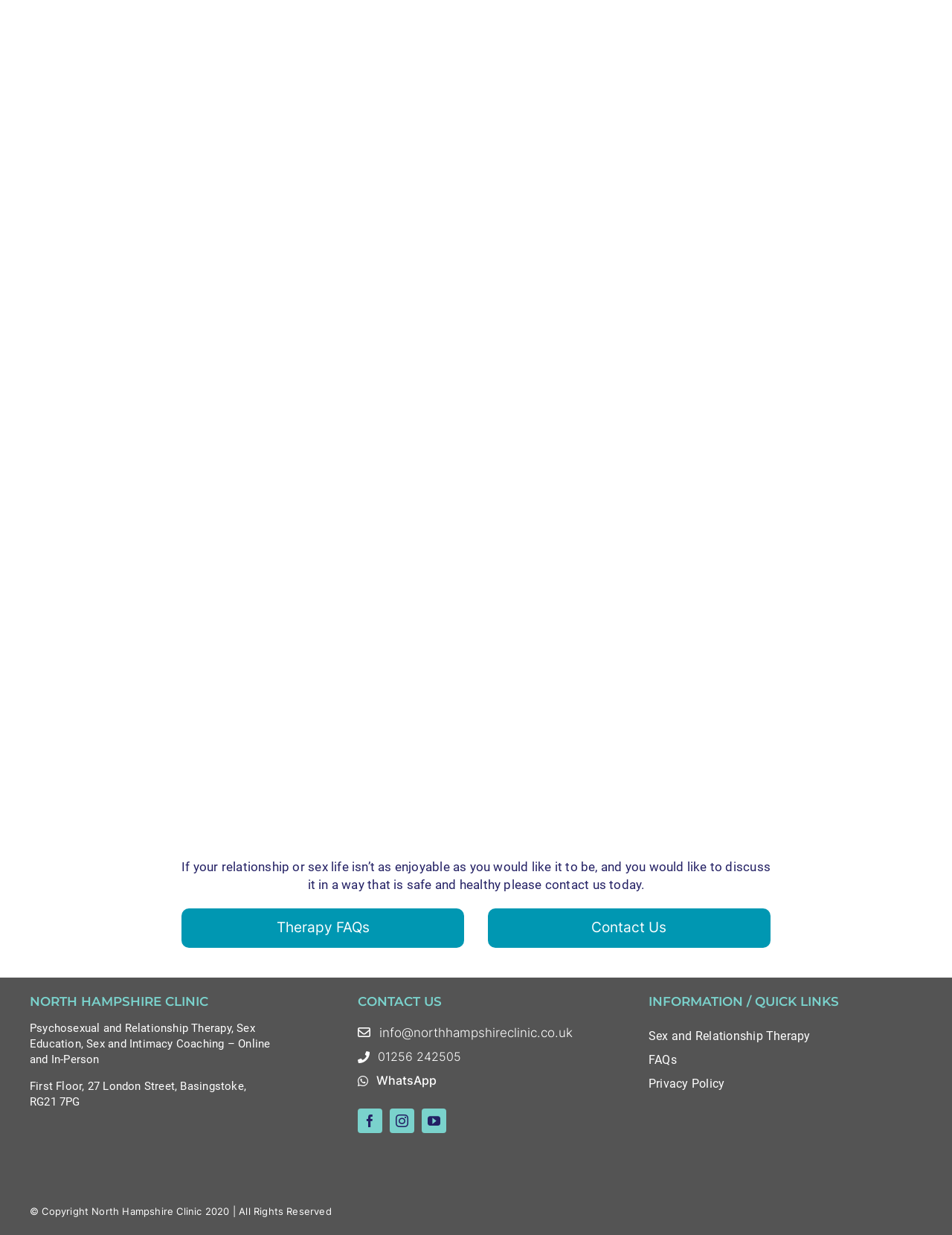Give a one-word or one-phrase response to the question:
What is the phone number of the clinic?

01256 242505